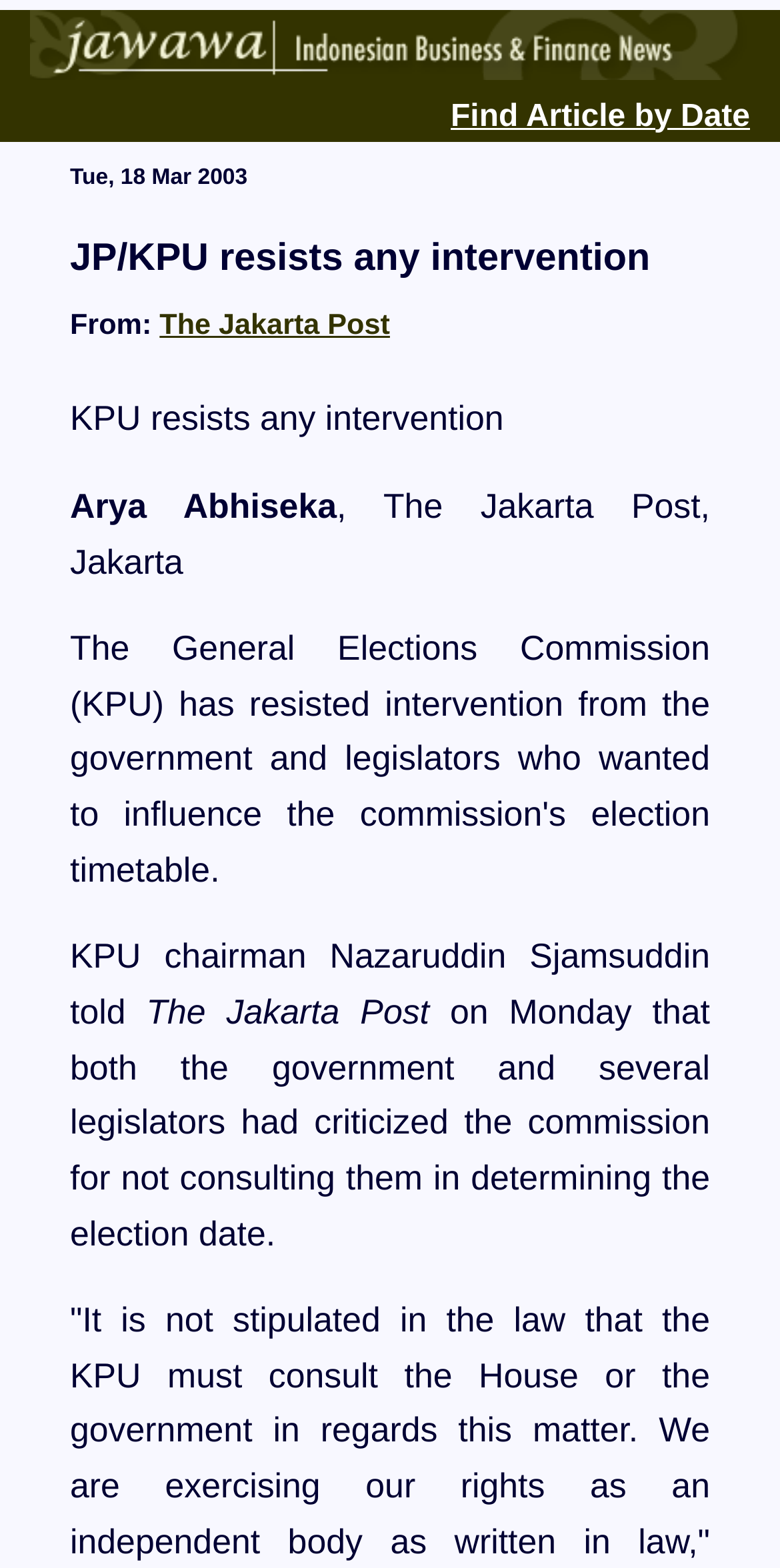Provide a comprehensive description of the webpage.

The webpage appears to be a news article page. At the top, there are two links, one with no text and the other labeled "Find Article by Date", positioned side by side, taking up most of the width of the page. Below these links, the date "Tue, 18 Mar 2003" is displayed.

The main article title, "JP/KPU resists any intervention", is a prominent heading that spans almost the entire width of the page. Below the title, there is a section with the label "From:" followed by a link to "The Jakarta Post", indicating the source of the article. The article title "KPU resists any intervention" is repeated, followed by the author's name "Arya Abhiseka" and the location "Jakarta".

The main content of the article starts below, with a paragraph of text that describes the KPU chairman Nazaruddin Sjamsuddin's statement about the government and legislators criticizing the commission for not consulting them in determining the election date.